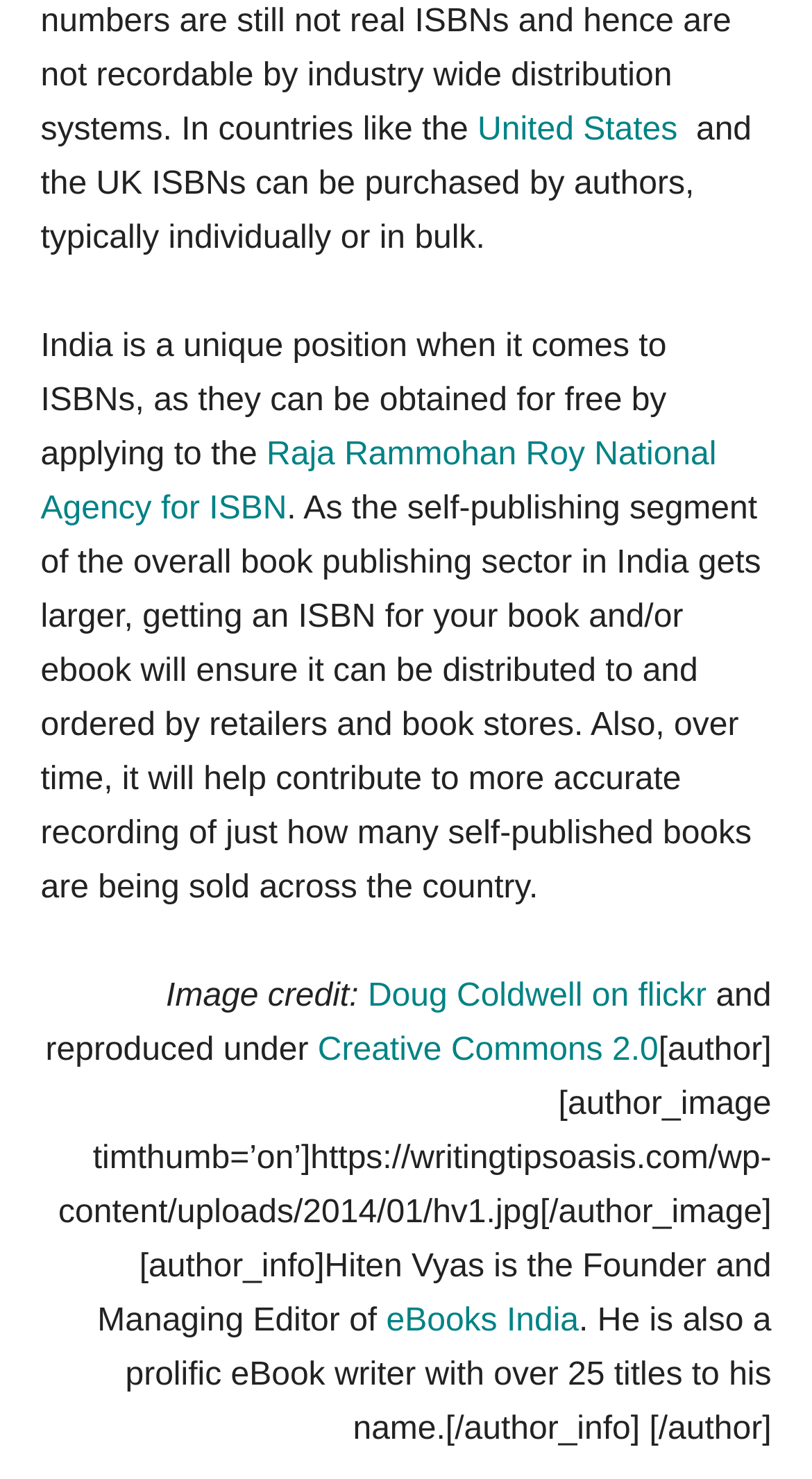Who is the Founder and Managing Editor of eBooks India?
Please respond to the question with a detailed and well-explained answer.

The webpage mentions that Hiten Vyas is the Founder and Managing Editor of eBooks India, and he is also a prolific eBook writer with over 25 titles to his name.